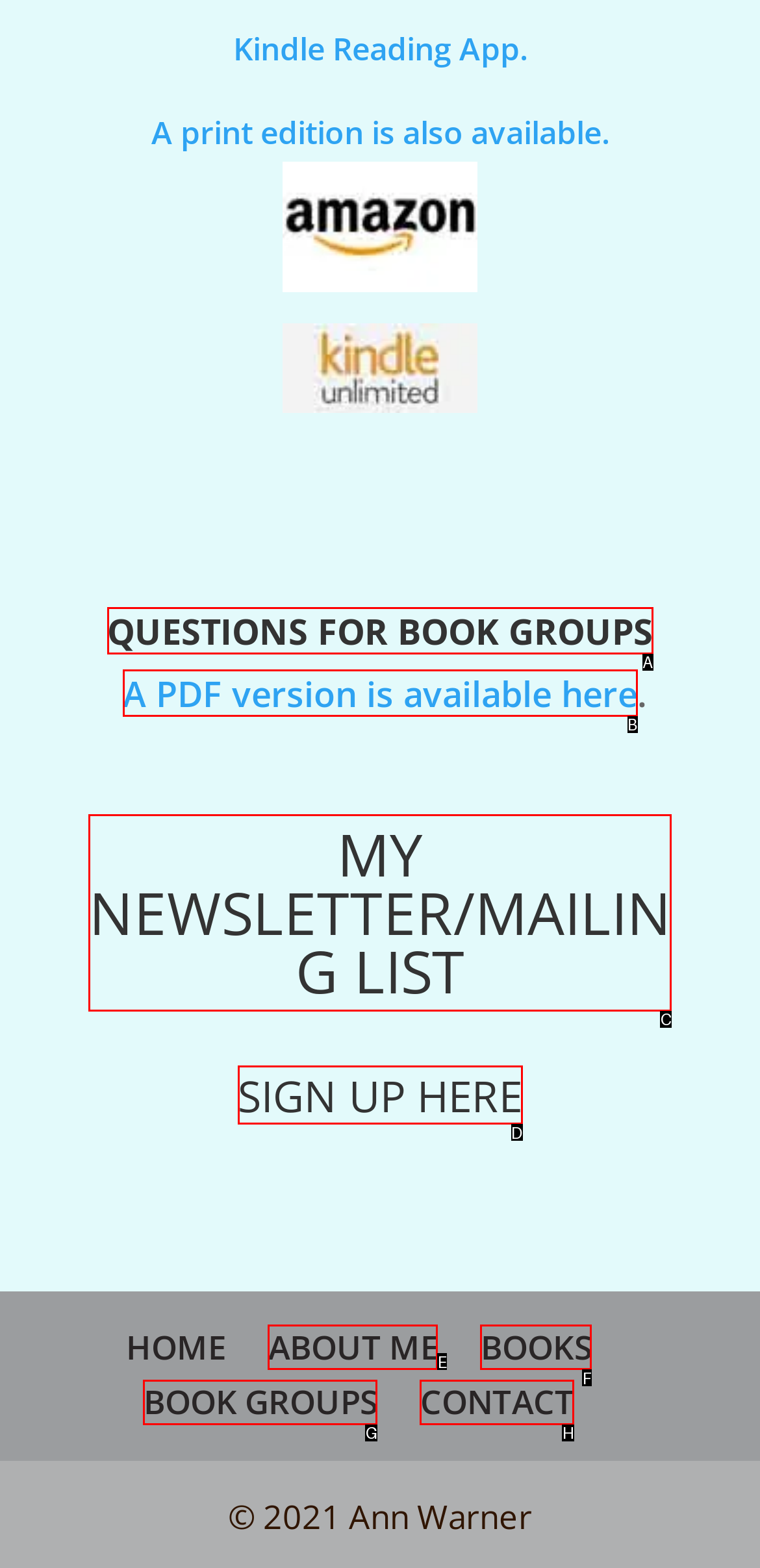Tell me which one HTML element best matches the description: SIGN UP HERE
Answer with the option's letter from the given choices directly.

D